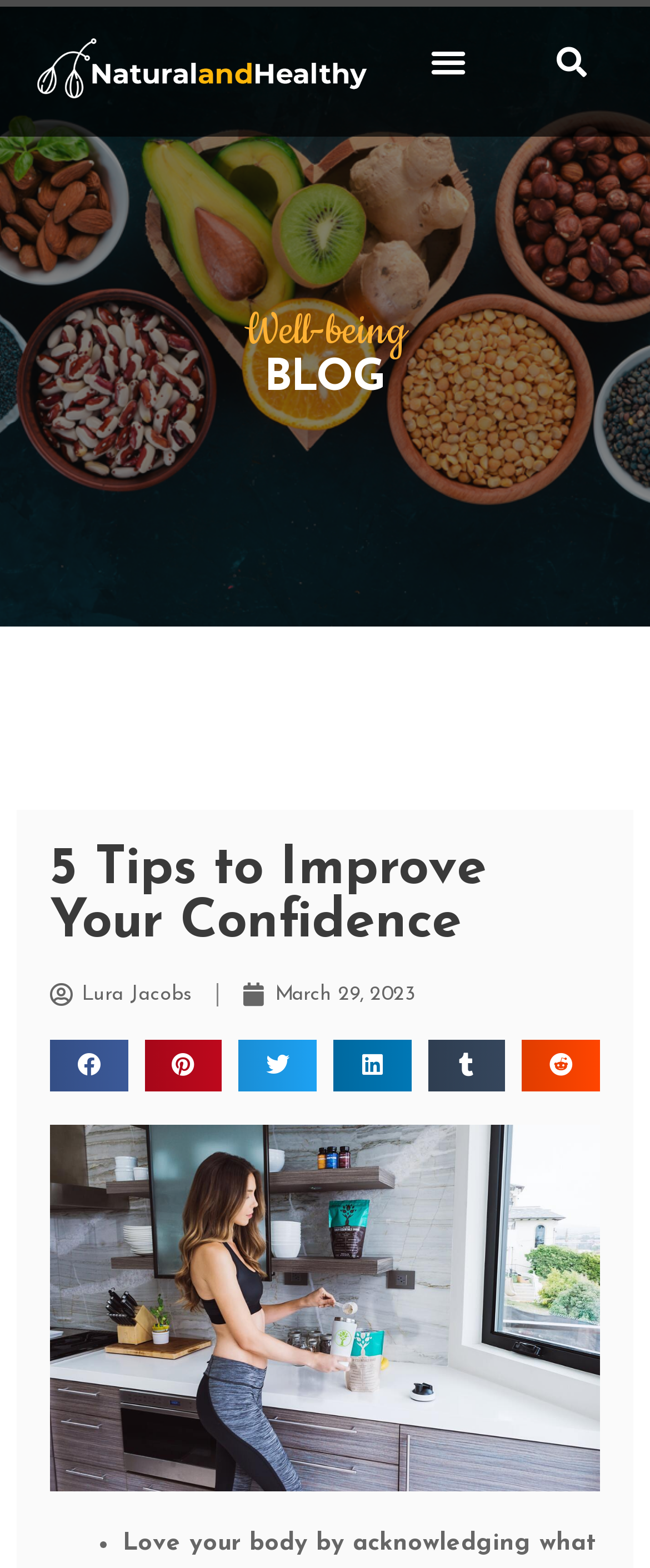Identify the bounding box coordinates for the UI element that matches this description: "aria-label="Share on tumblr"".

[0.658, 0.663, 0.778, 0.696]